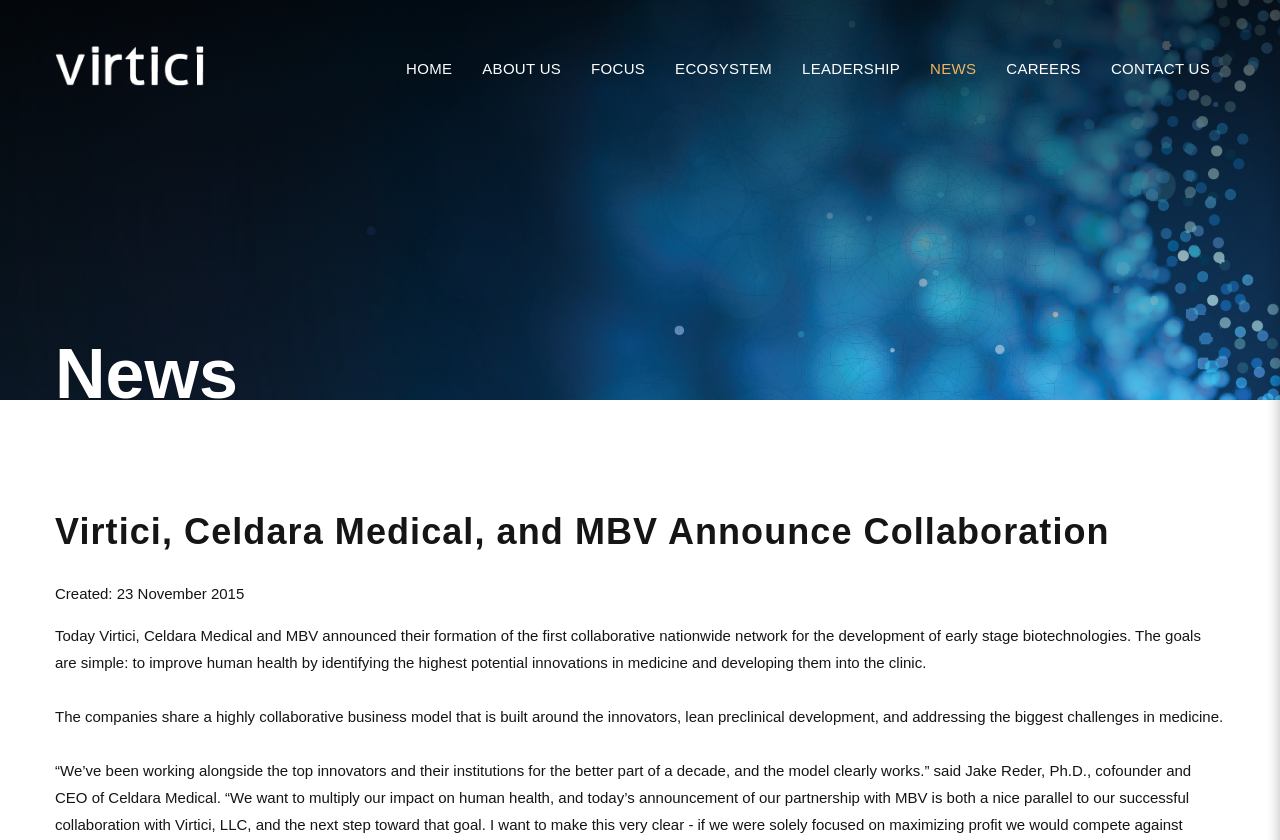Find the bounding box coordinates of the clickable region needed to perform the following instruction: "check LEADERSHIP page". The coordinates should be provided as four float numbers between 0 and 1, i.e., [left, top, right, bottom].

[0.627, 0.071, 0.703, 0.092]